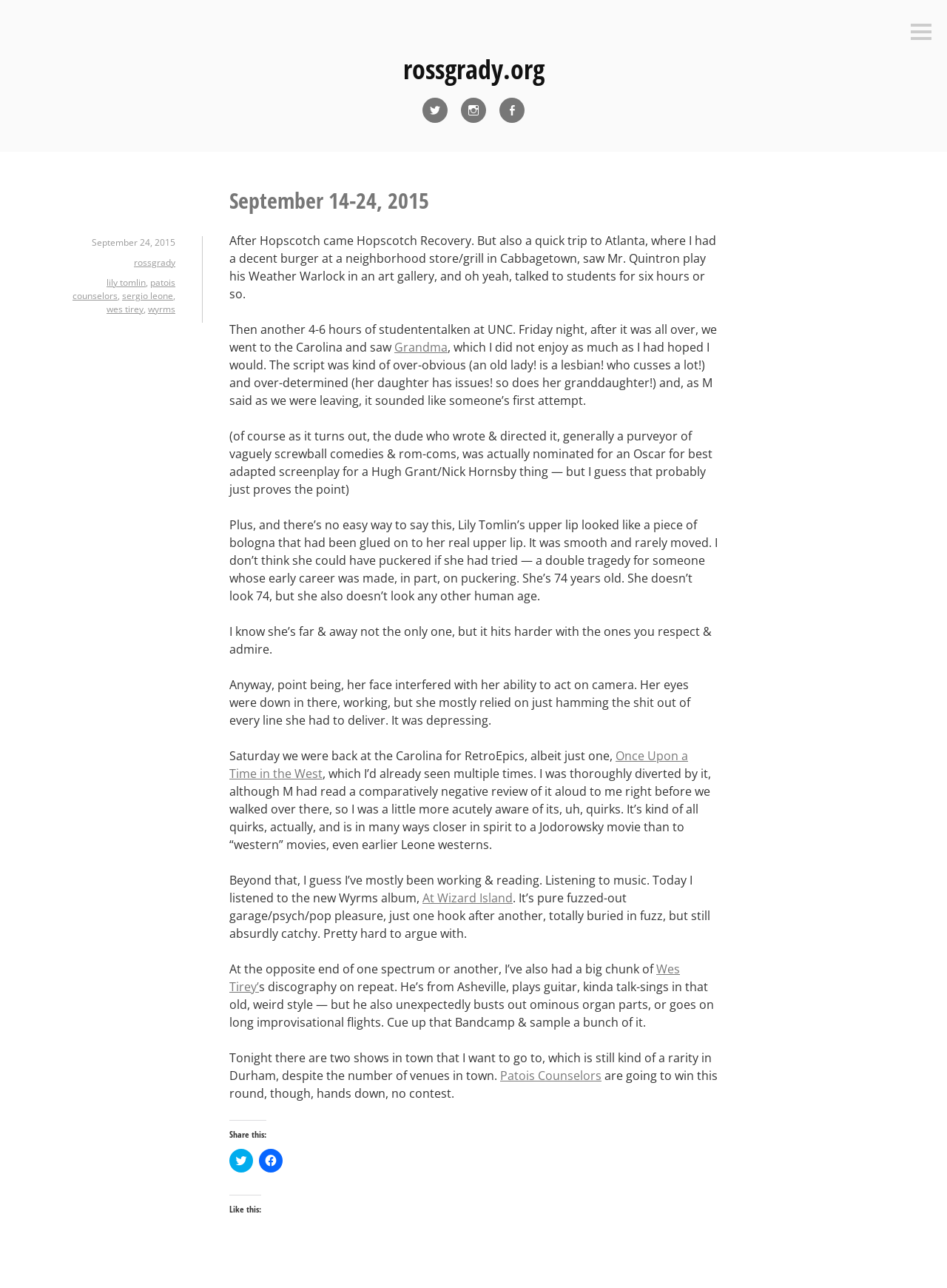What is the author's activity besides working?
Please answer the question as detailed as possible.

The author mentions that besides working, they have been reading and listening to music, specifically the new Wyrms album, which they describe as 'pure fuzzed-out garage/psych/pop pleasure'.